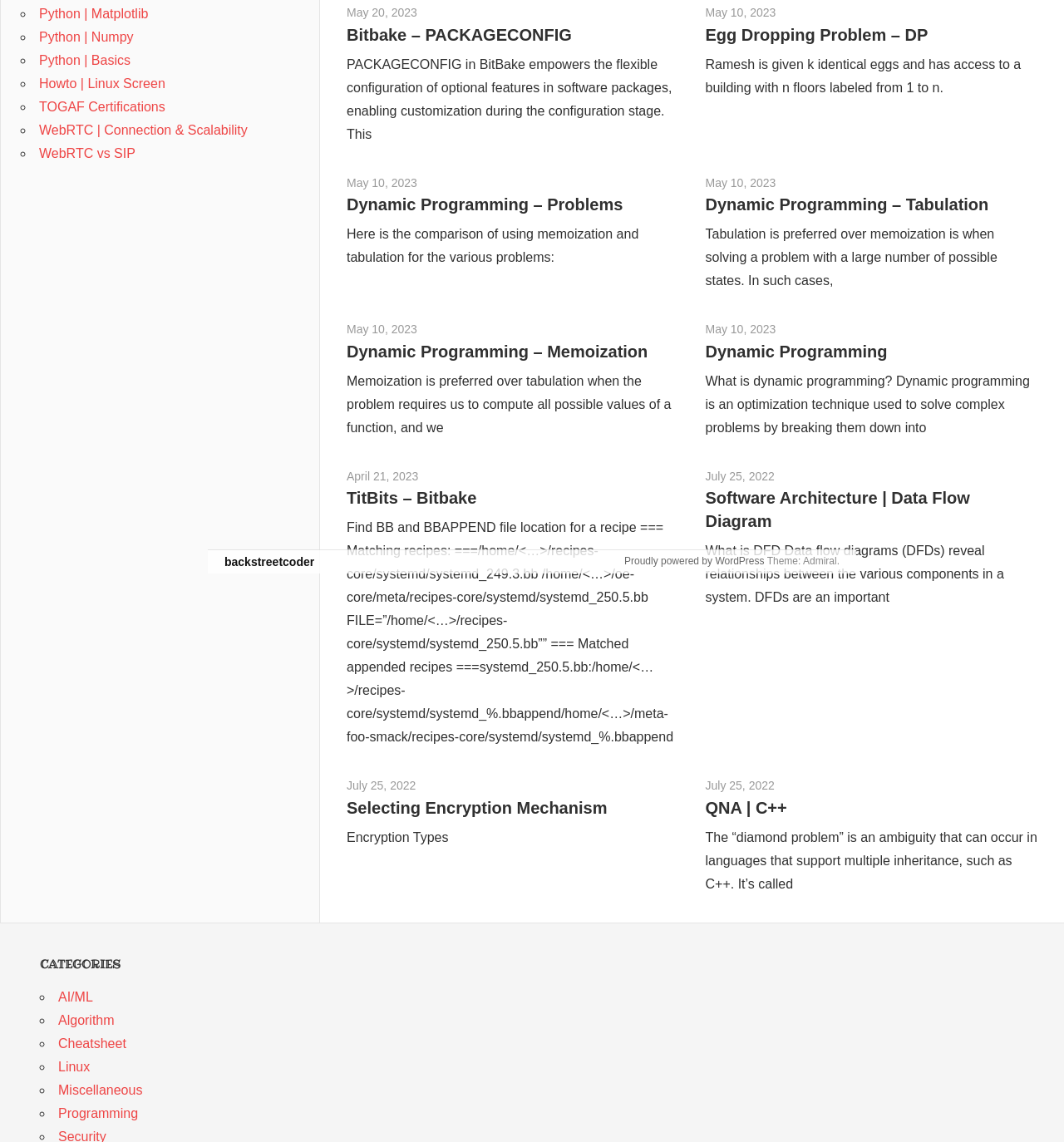Locate the UI element described by backstreetcoder and provide its bounding box coordinates. Use the format (top-left x, top-left y, bottom-right x, bottom-right y) with all values as floating point numbers between 0 and 1.

[0.211, 0.486, 0.295, 0.498]